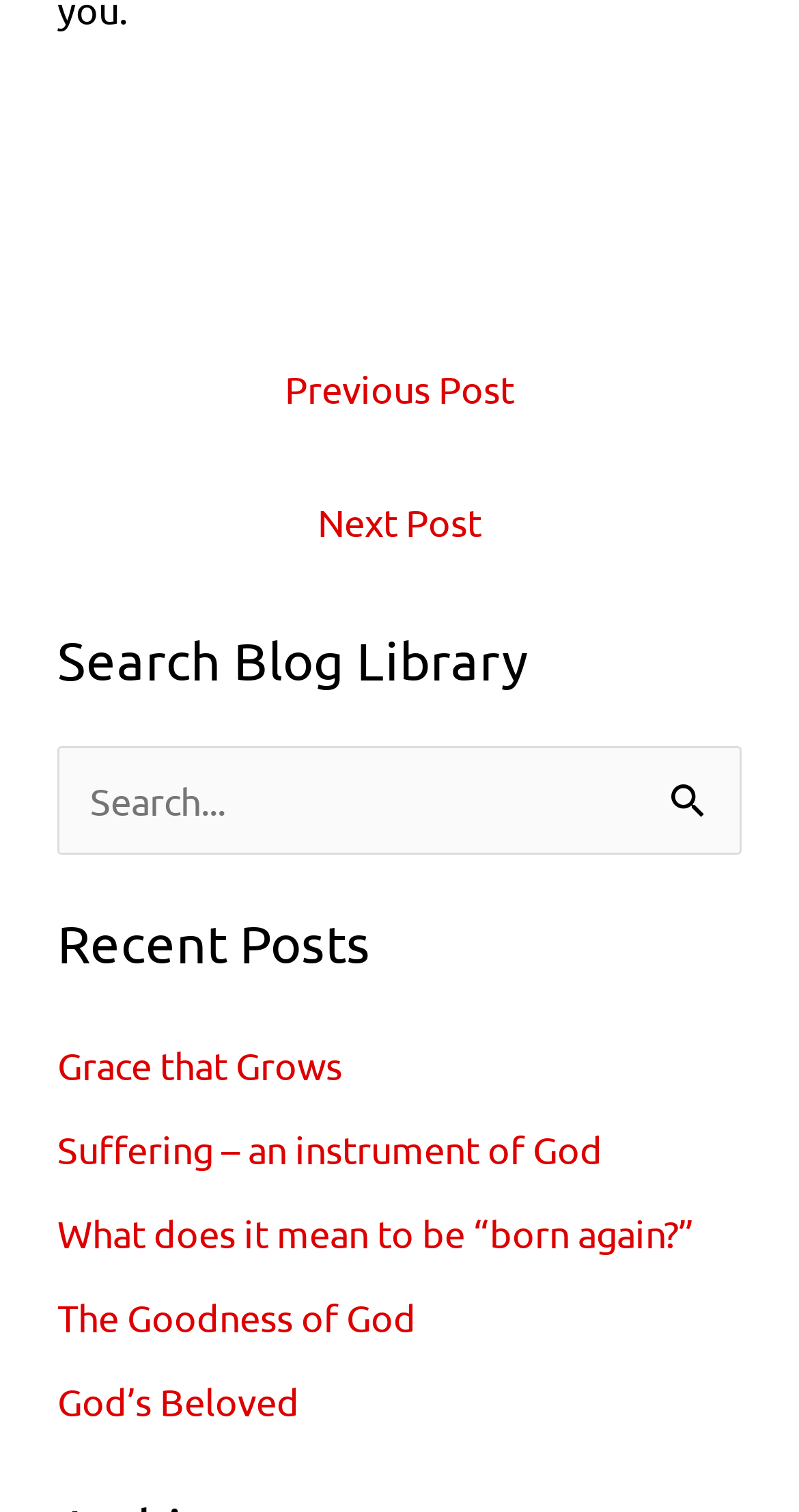Could you indicate the bounding box coordinates of the region to click in order to complete this instruction: "Go to the previous post".

[0.049, 0.231, 0.951, 0.289]